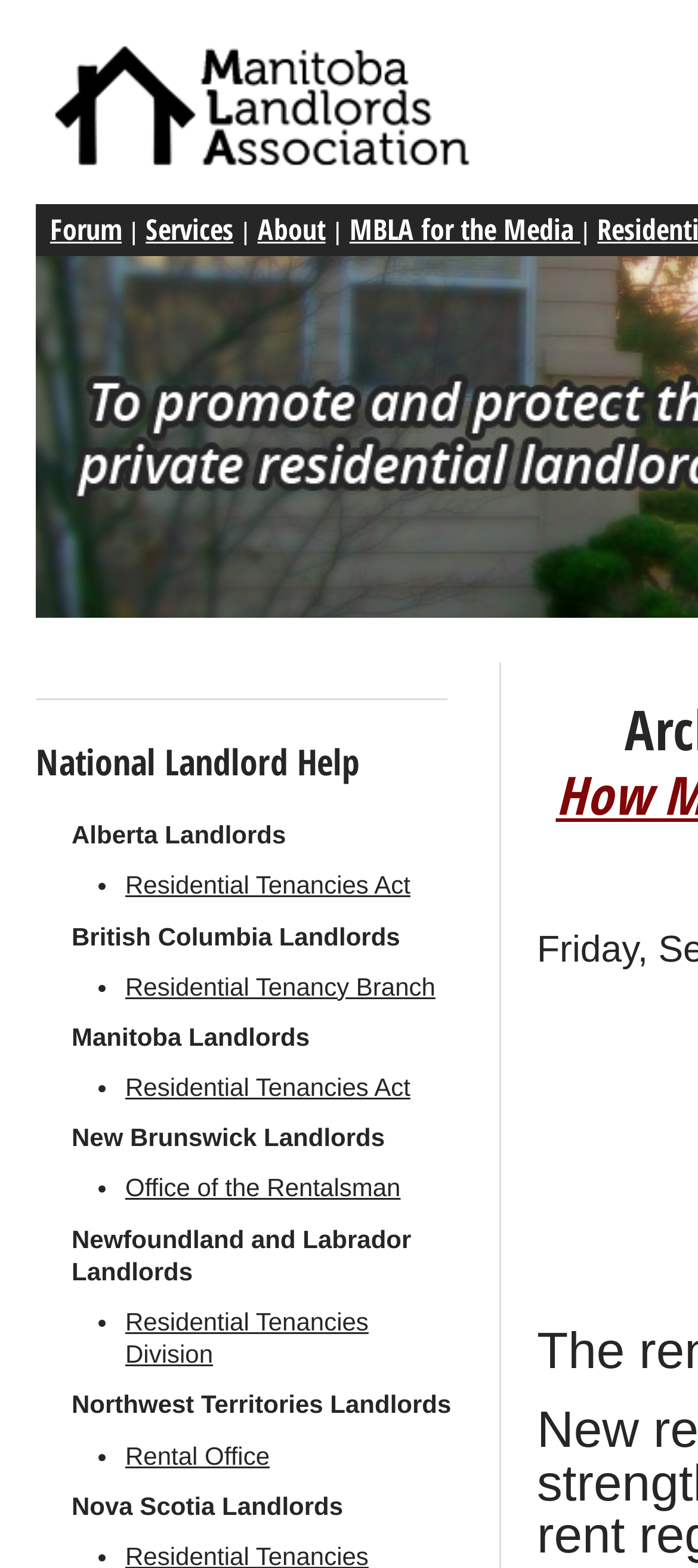Determine the bounding box coordinates of the region to click in order to accomplish the following instruction: "Visit Services". Provide the coordinates as four float numbers between 0 and 1, specifically [left, top, right, bottom].

[0.209, 0.134, 0.334, 0.159]